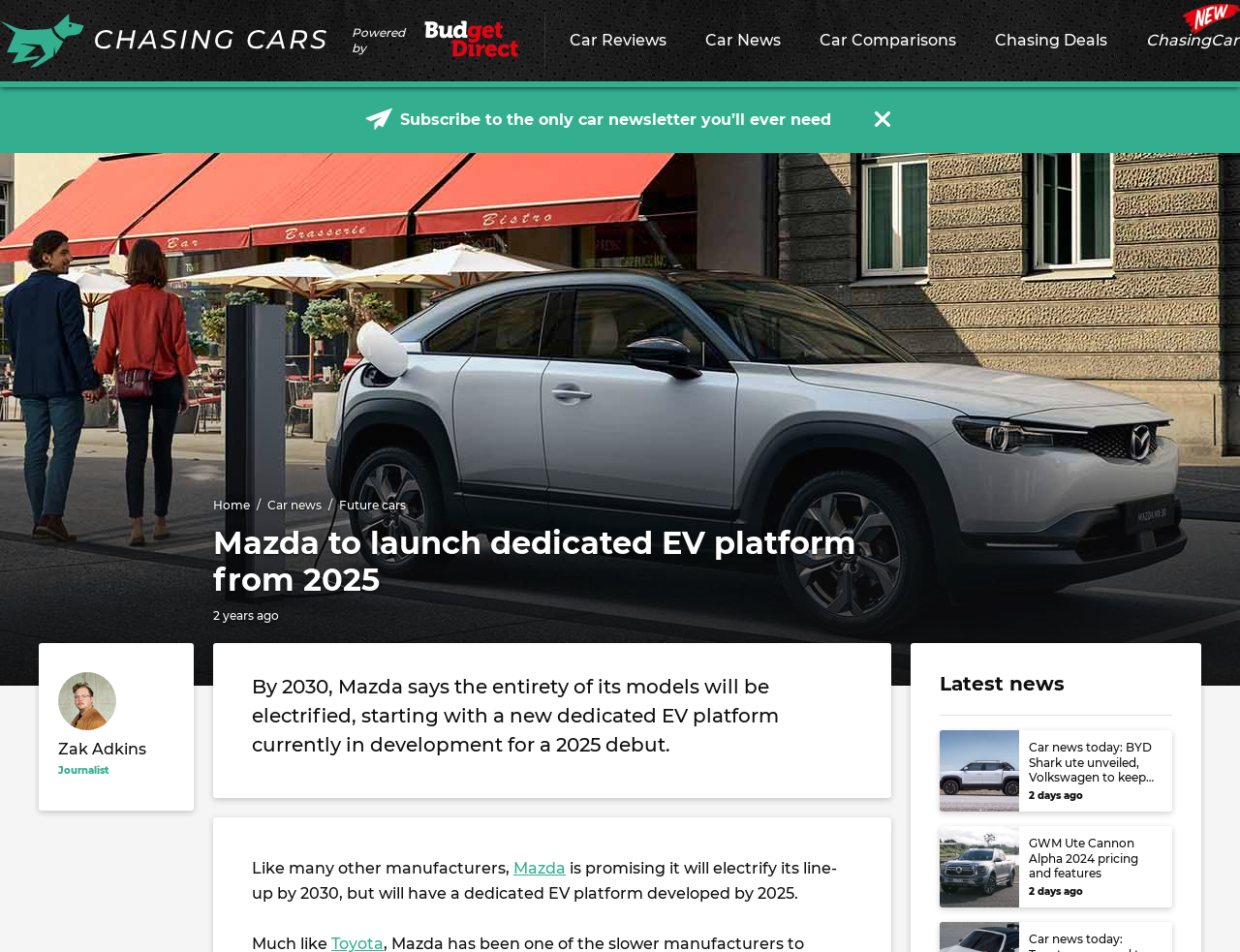Please specify the coordinates of the bounding box for the element that should be clicked to carry out this instruction: "Check the latest news". The coordinates must be four float numbers between 0 and 1, formatted as [left, top, right, bottom].

[0.758, 0.706, 0.859, 0.73]